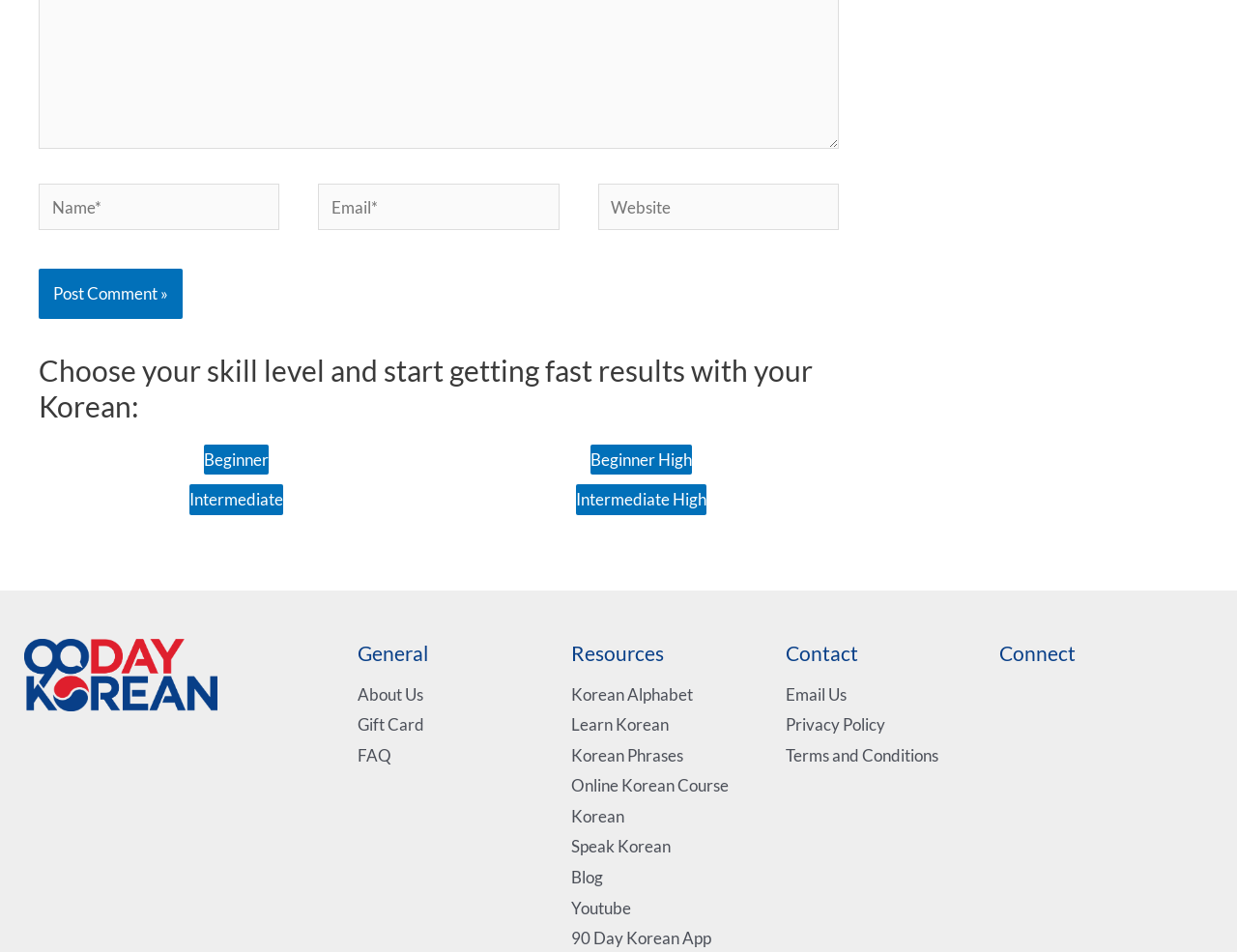Provide a one-word or one-phrase answer to the question:
What is the name of the logo in the top-left corner?

90 Day Korean Logo